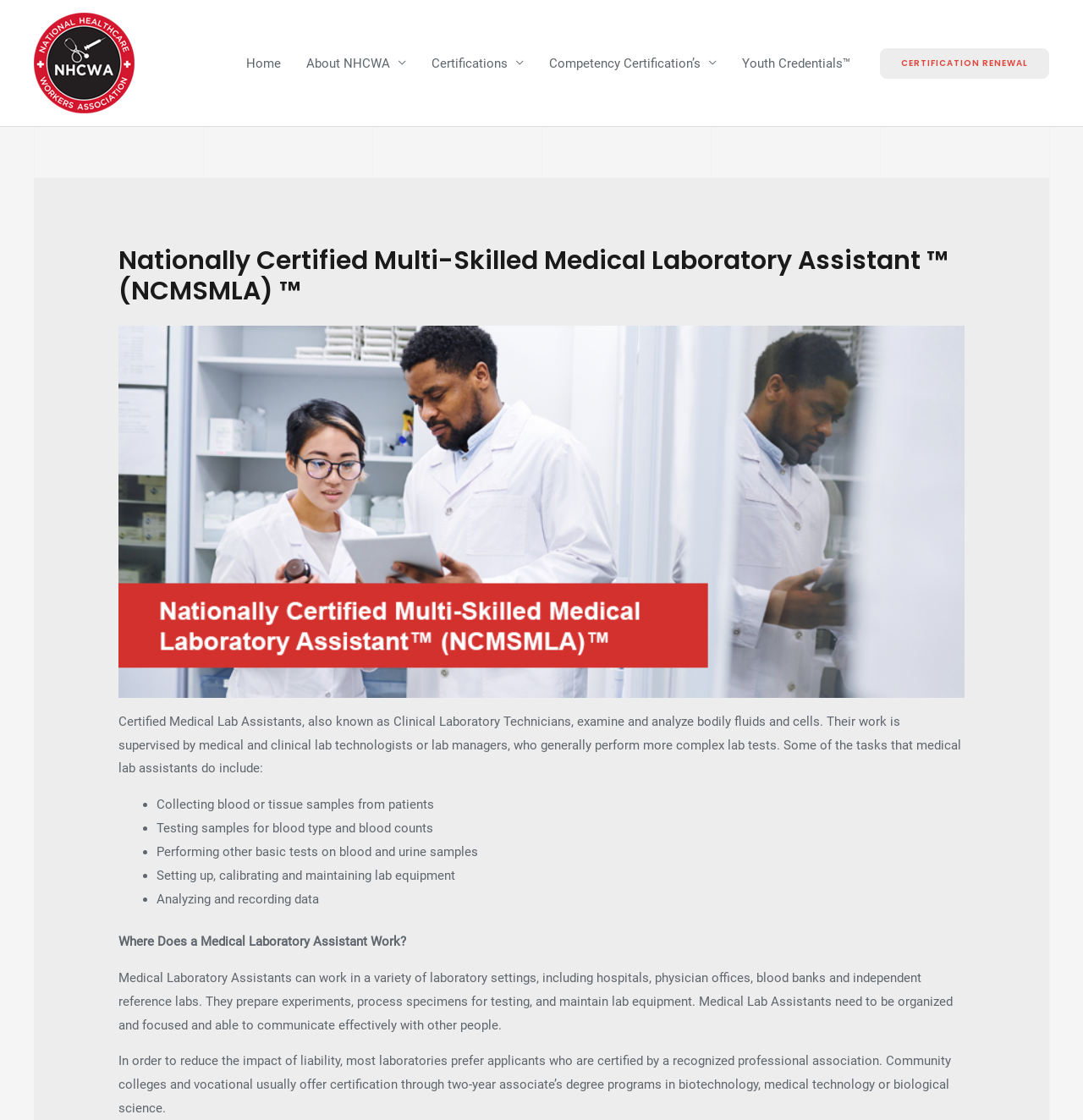Please reply to the following question using a single word or phrase: 
What is the role of a Medical Laboratory Assistant?

Examining and analyzing bodily fluids and cells